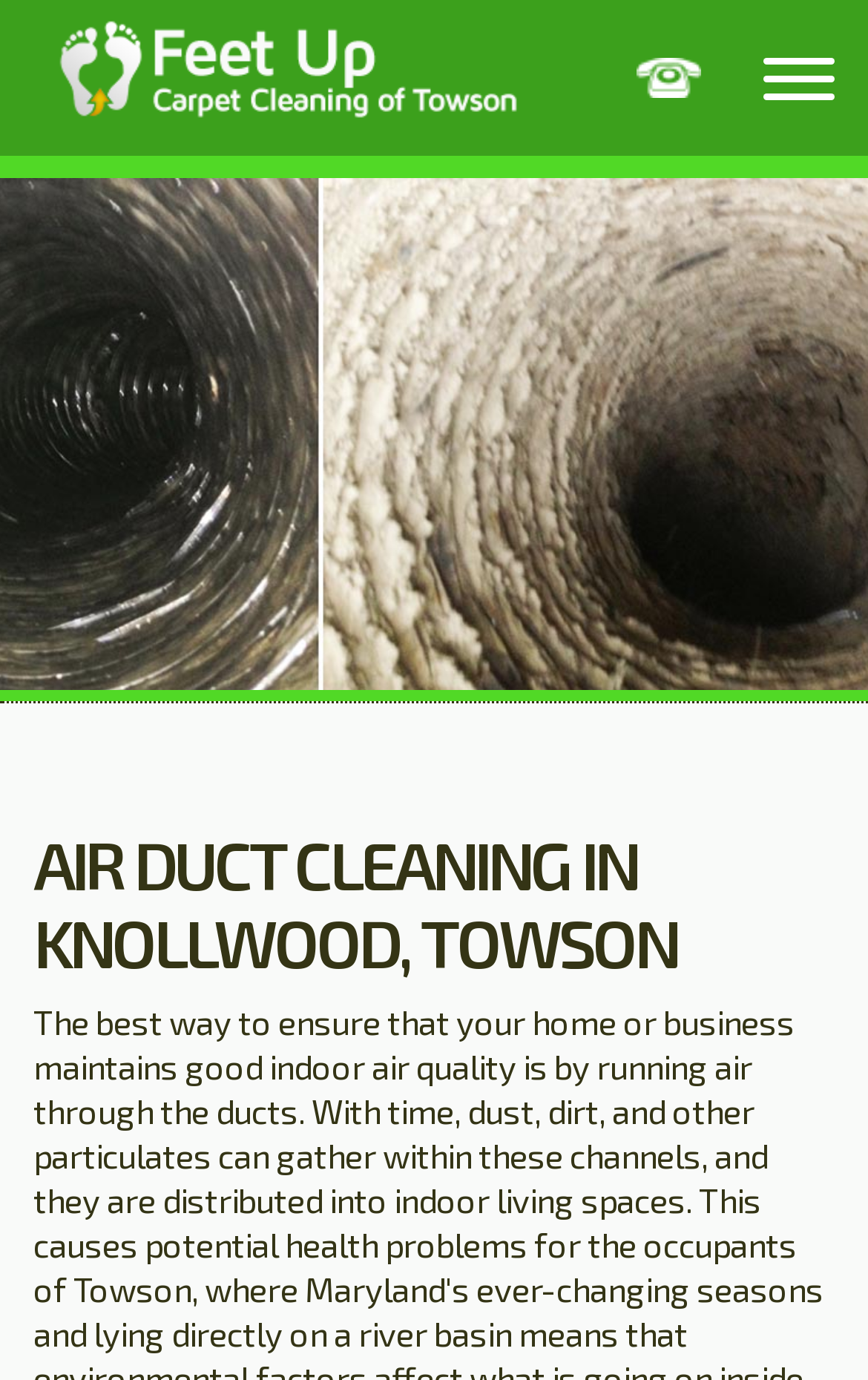What service is being promoted?
Look at the image and answer with only one word or phrase.

Air Duct Cleaning